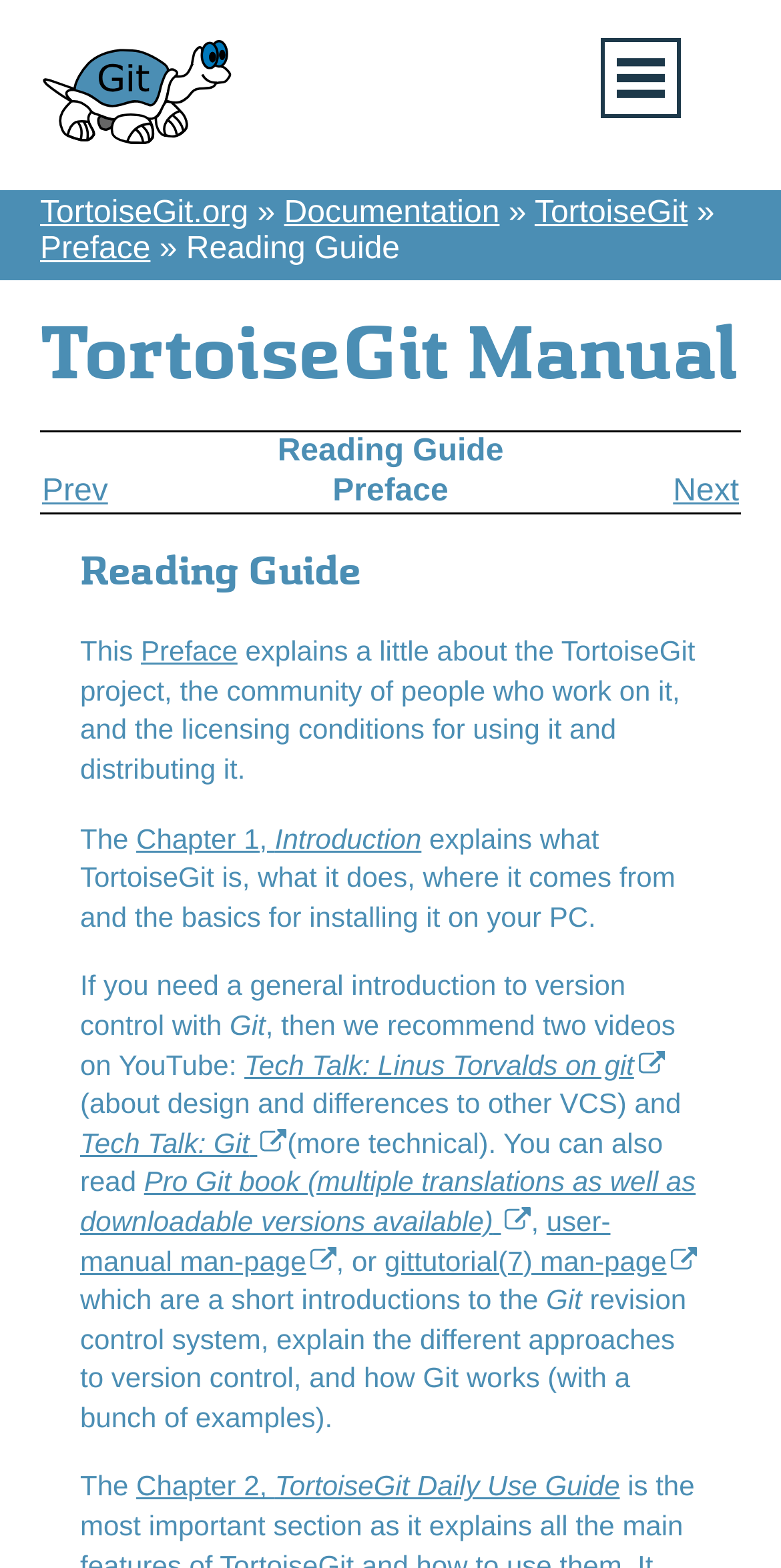Provide a brief response in the form of a single word or phrase:
How many navigation links are available in the table?

3